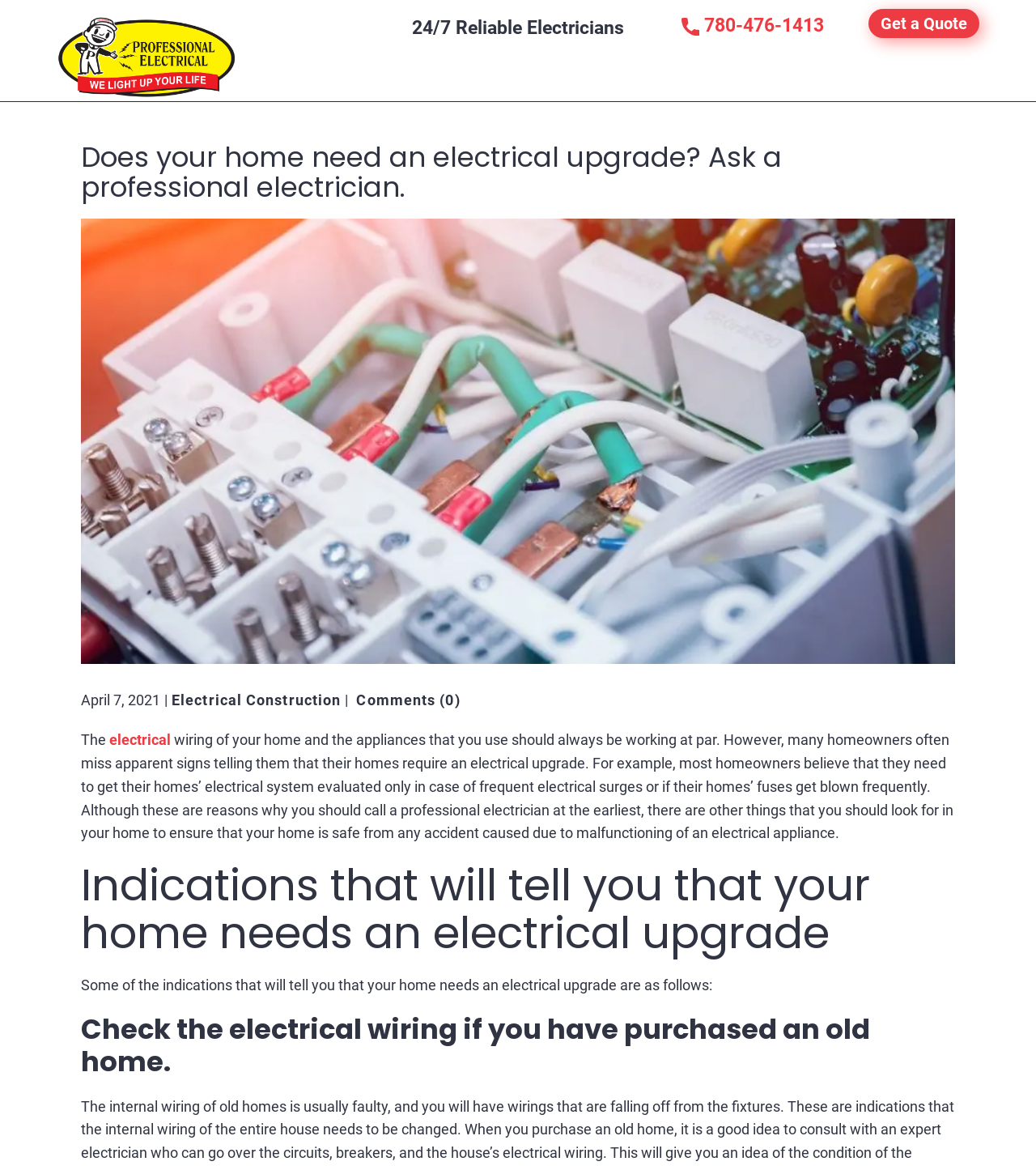Please identify the bounding box coordinates for the region that you need to click to follow this instruction: "Click the 'Get a Quote' button".

[0.838, 0.007, 0.945, 0.032]